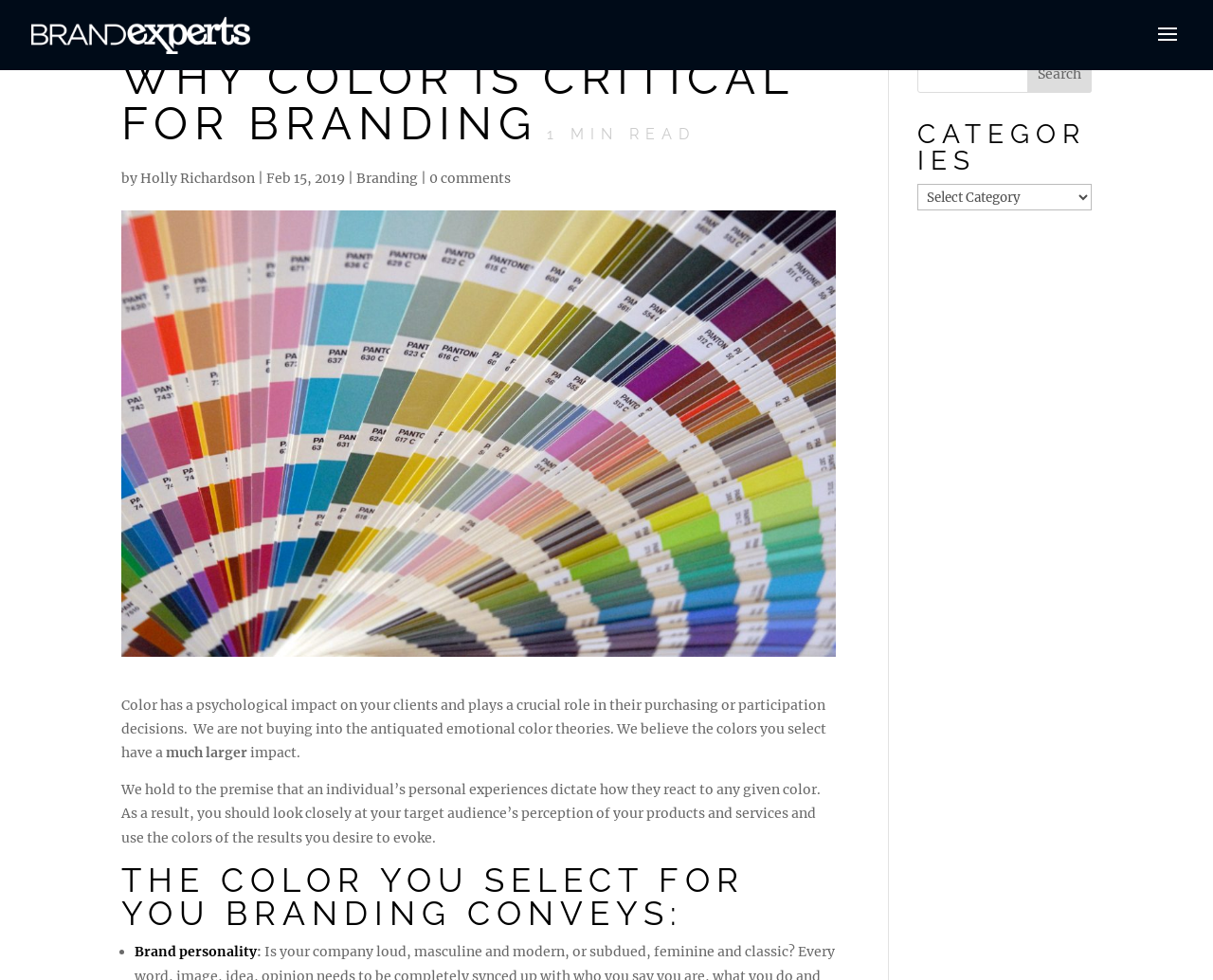Reply to the question with a single word or phrase:
What does the color of a brand convey?

Brand personality